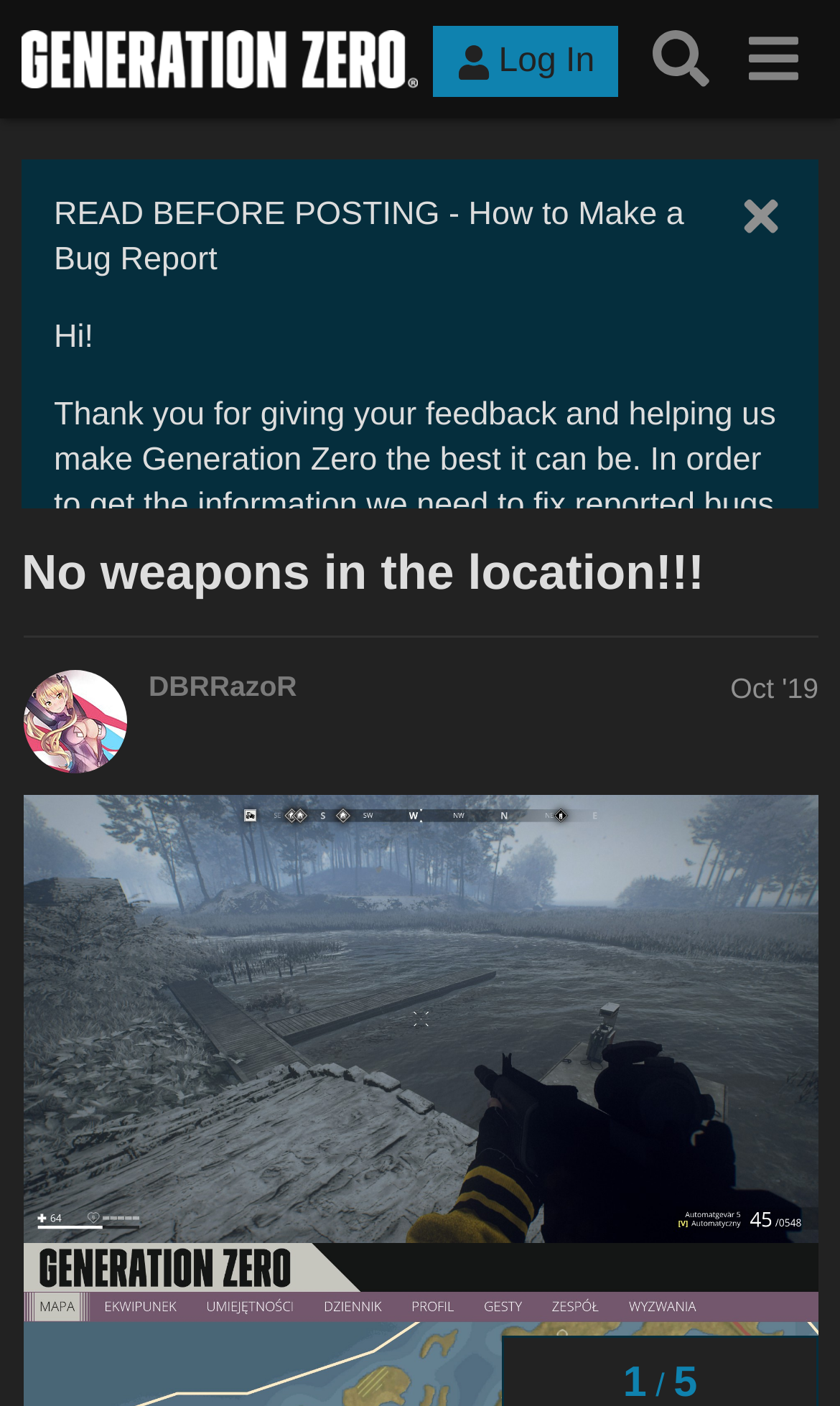Identify the bounding box coordinates for the element you need to click to achieve the following task: "Click the user profile 'DBRRazoR'". Provide the bounding box coordinates as four float numbers between 0 and 1, in the form [left, top, right, bottom].

[0.177, 0.477, 0.353, 0.501]